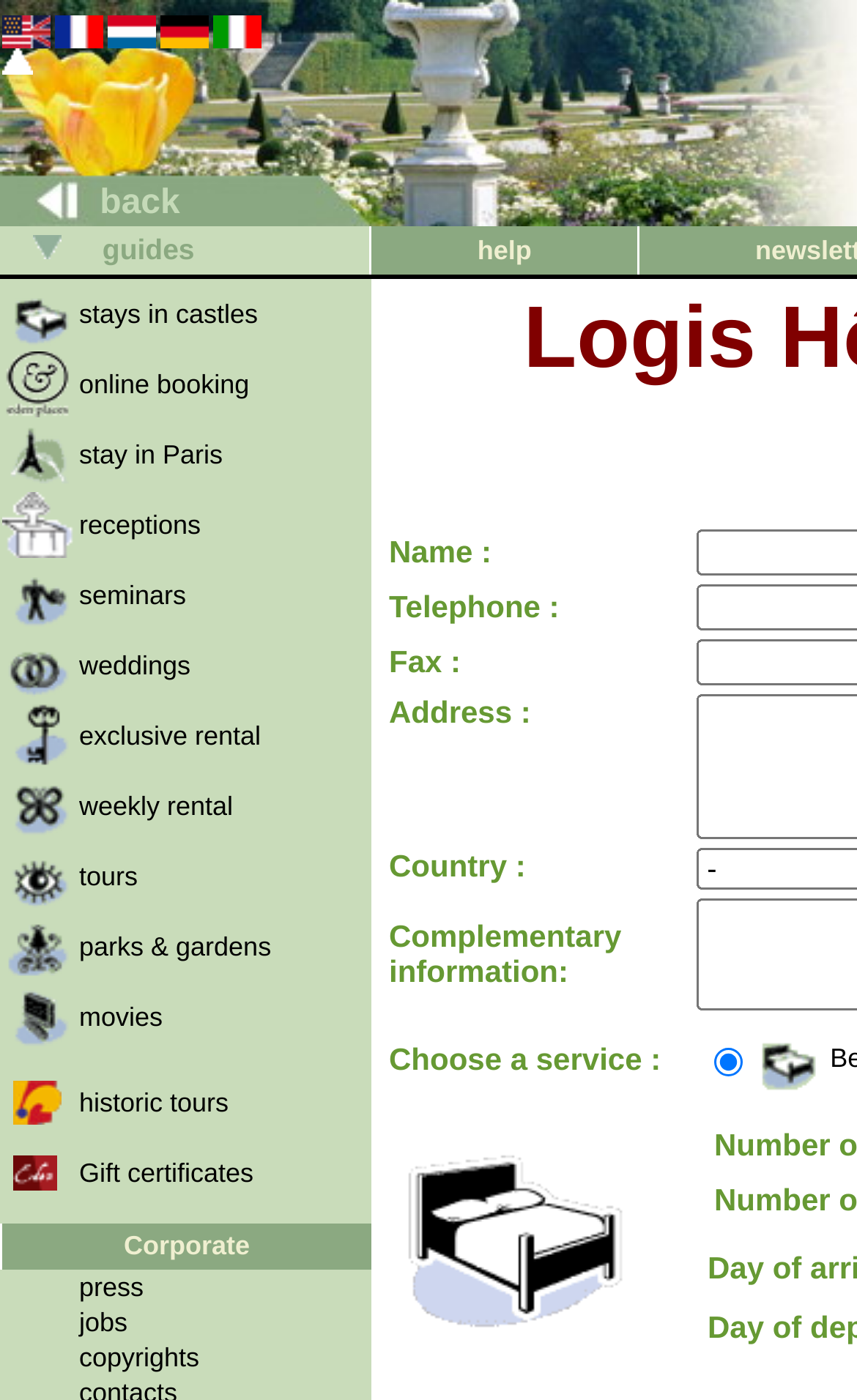Pinpoint the bounding box coordinates for the area that should be clicked to perform the following instruction: "click the stay in Paris link".

[0.092, 0.313, 0.26, 0.335]